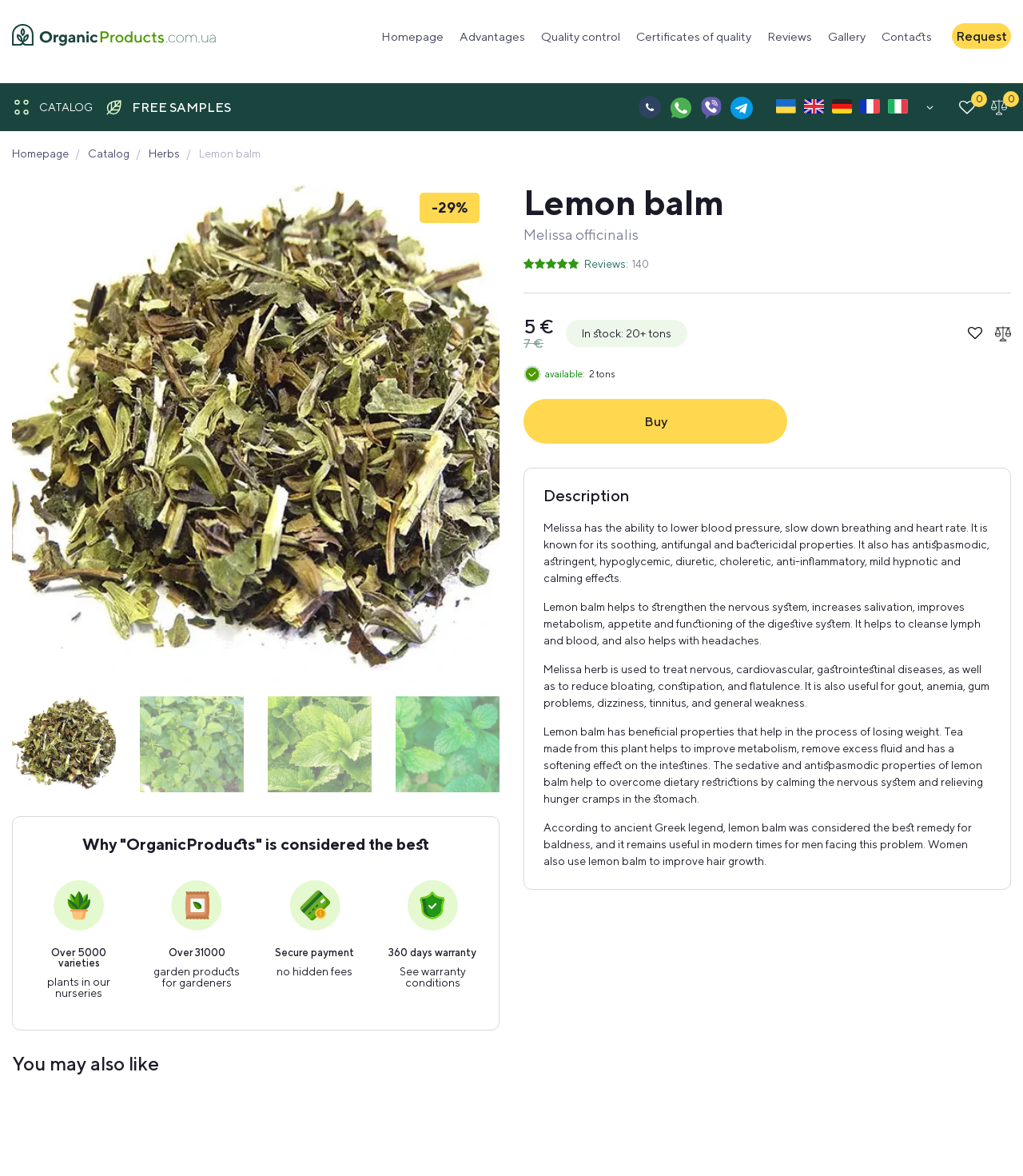Please provide a comprehensive response to the question below by analyzing the image: 
What is the quantity of the herb available?

The webpage mentions that the herb is 'In stock: 20+ tons', indicating that the quantity of the herb available is 20 tons or more.